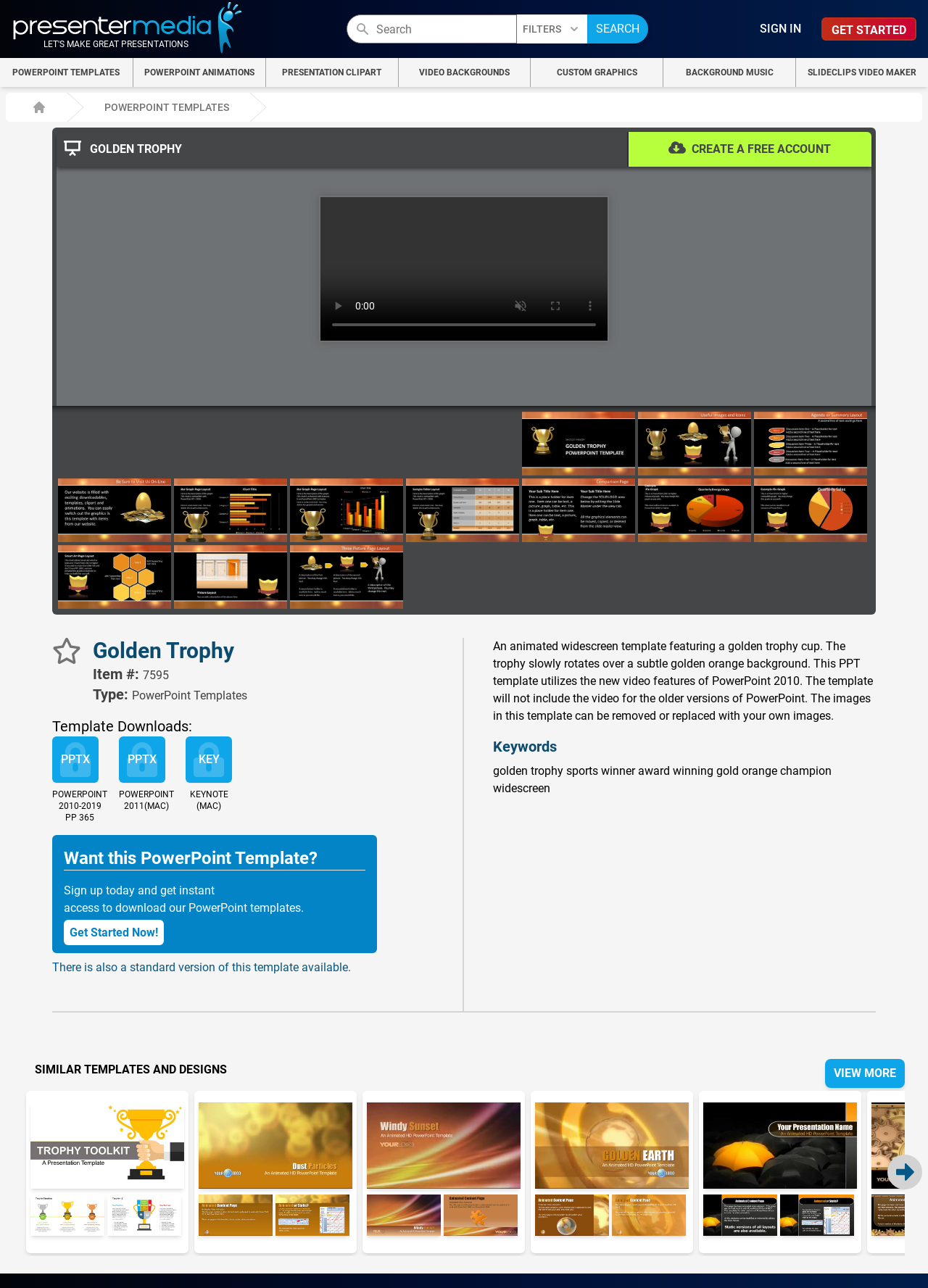Based on the description "KEY", find the bounding box of the specified UI element.

[0.201, 0.572, 0.249, 0.608]